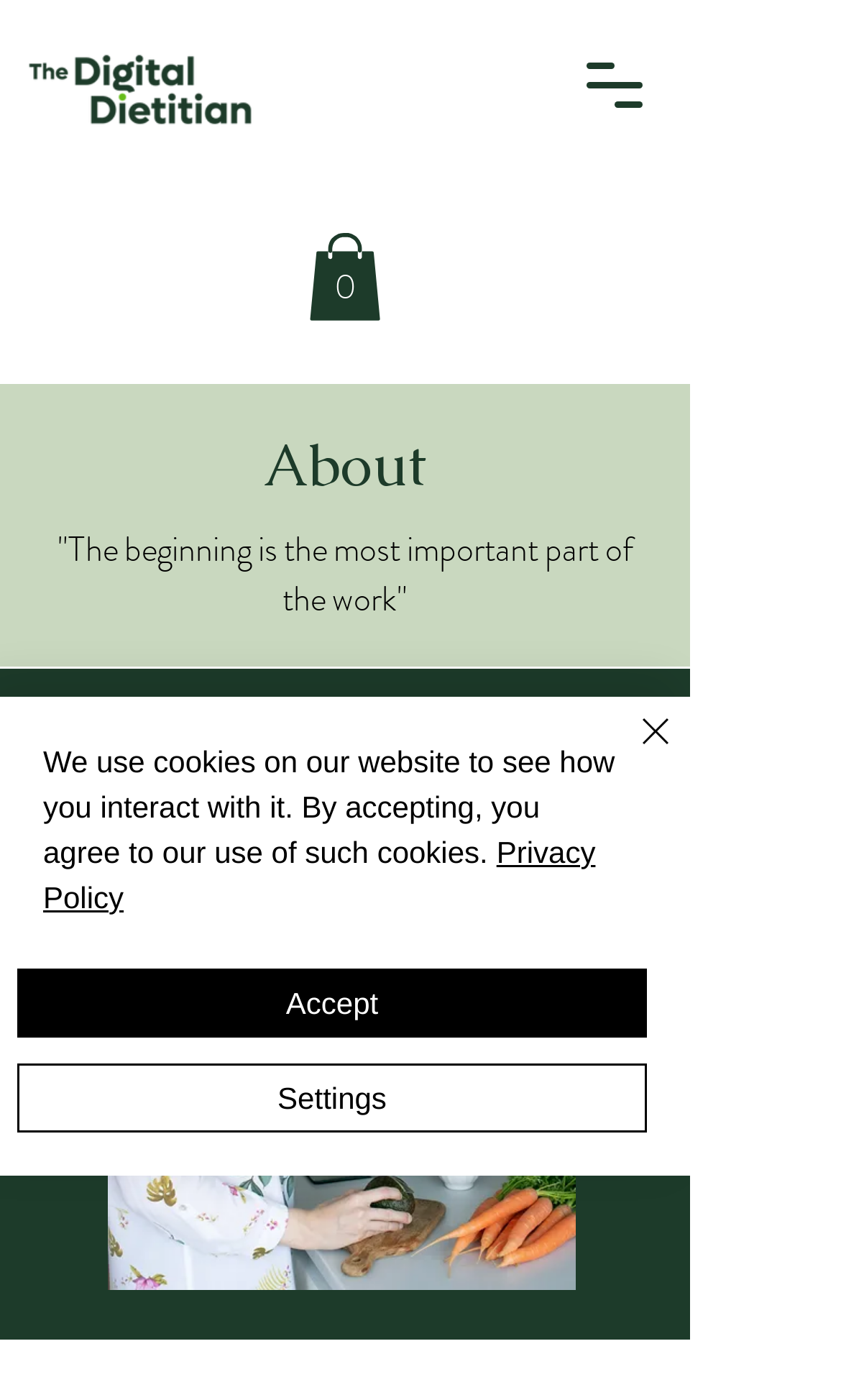What is the purpose of the button 'Open navigation menu'?
Can you offer a detailed and complete answer to this question?

I examined the button element with the text 'Open navigation menu' and its corresponding bounding box coordinates, which implies that clicking this button will open the navigation menu.